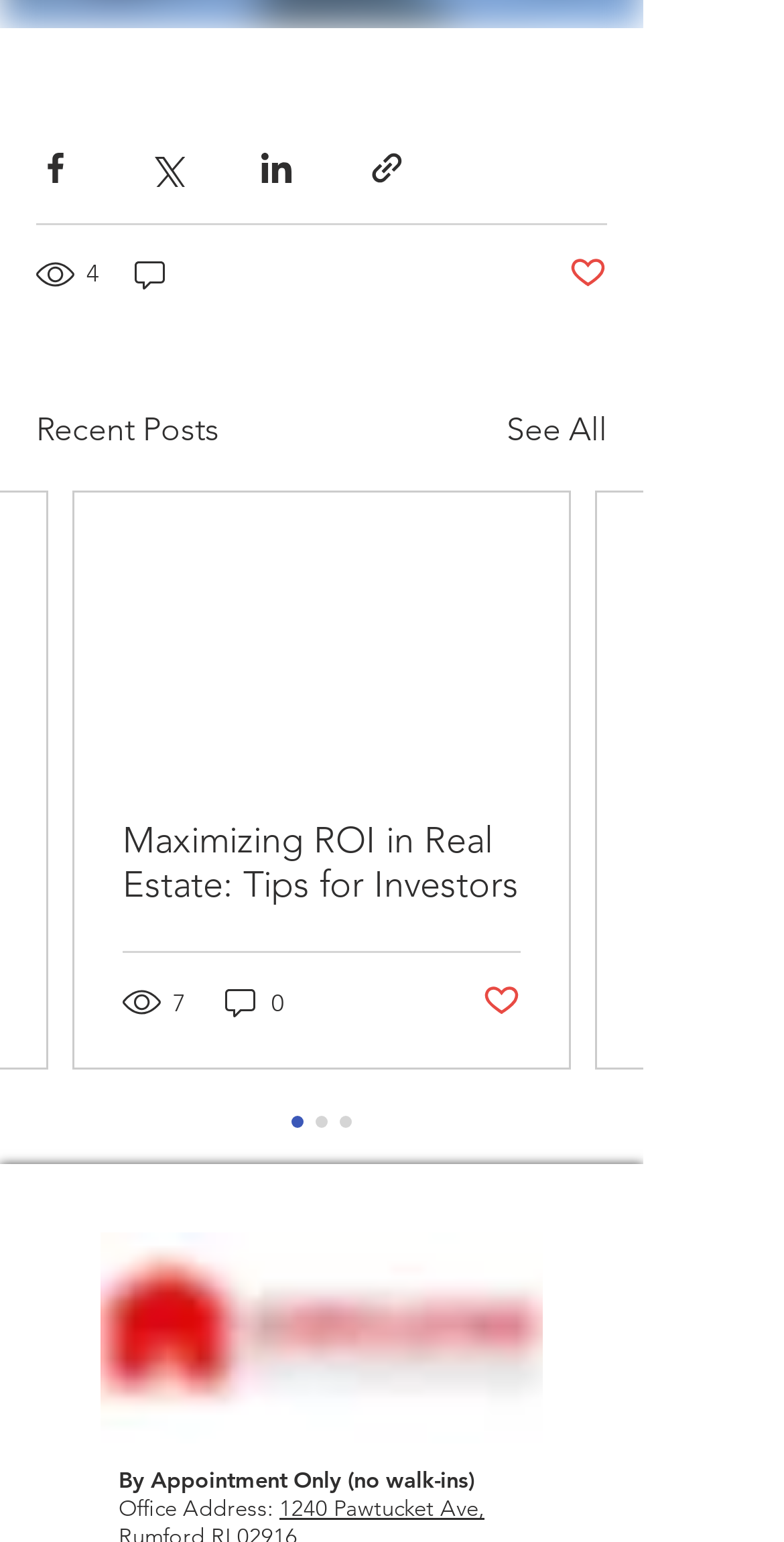Please provide a detailed answer to the question below by examining the image:
What is the title of the second post?

The title of the second post is 'Maximizing ROI in Real Estate: Tips for Investors', which is a link within the post. This title suggests that the post is related to real estate investment.